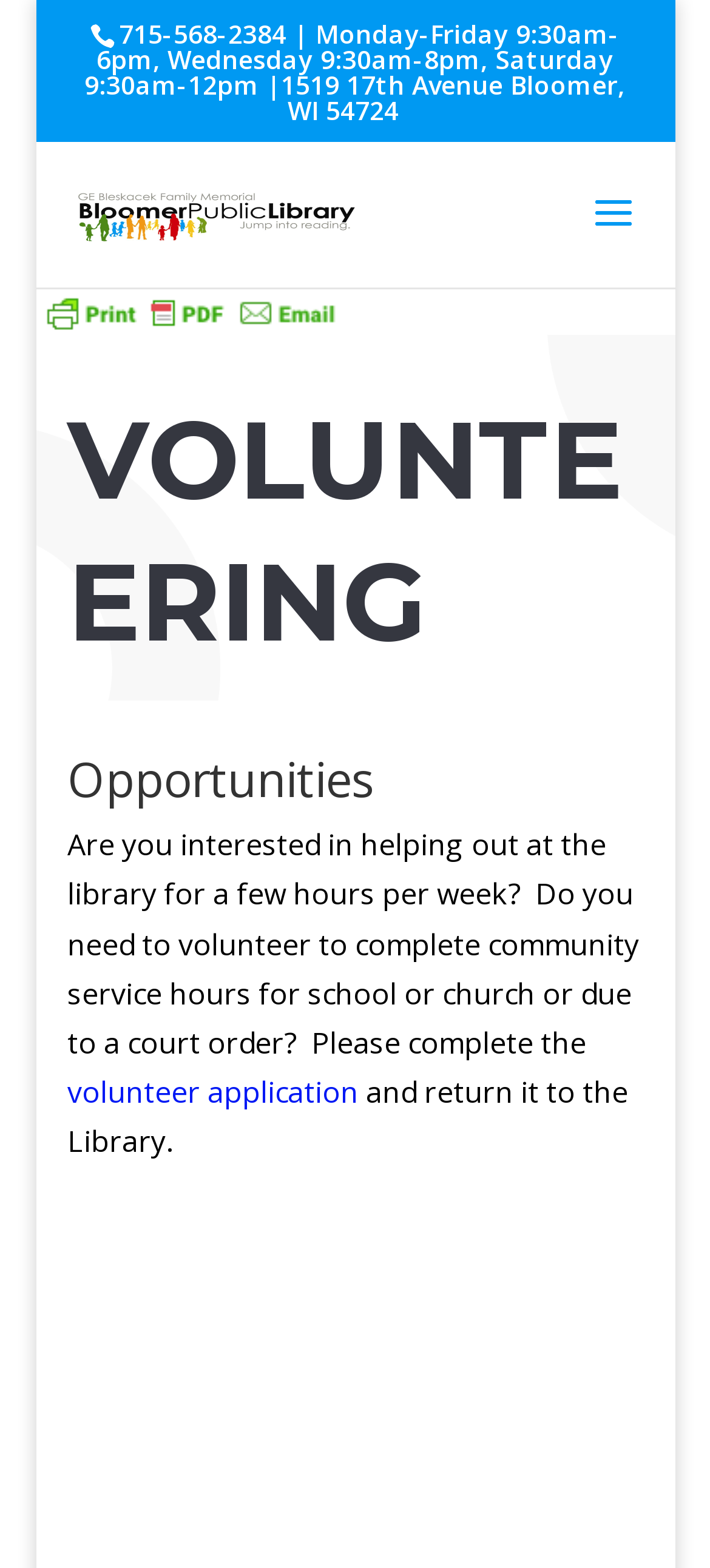What is the phone number of the library?
Please interpret the details in the image and answer the question thoroughly.

I found the phone number by looking at the static text element at the top of the page, which contains the library's contact information.